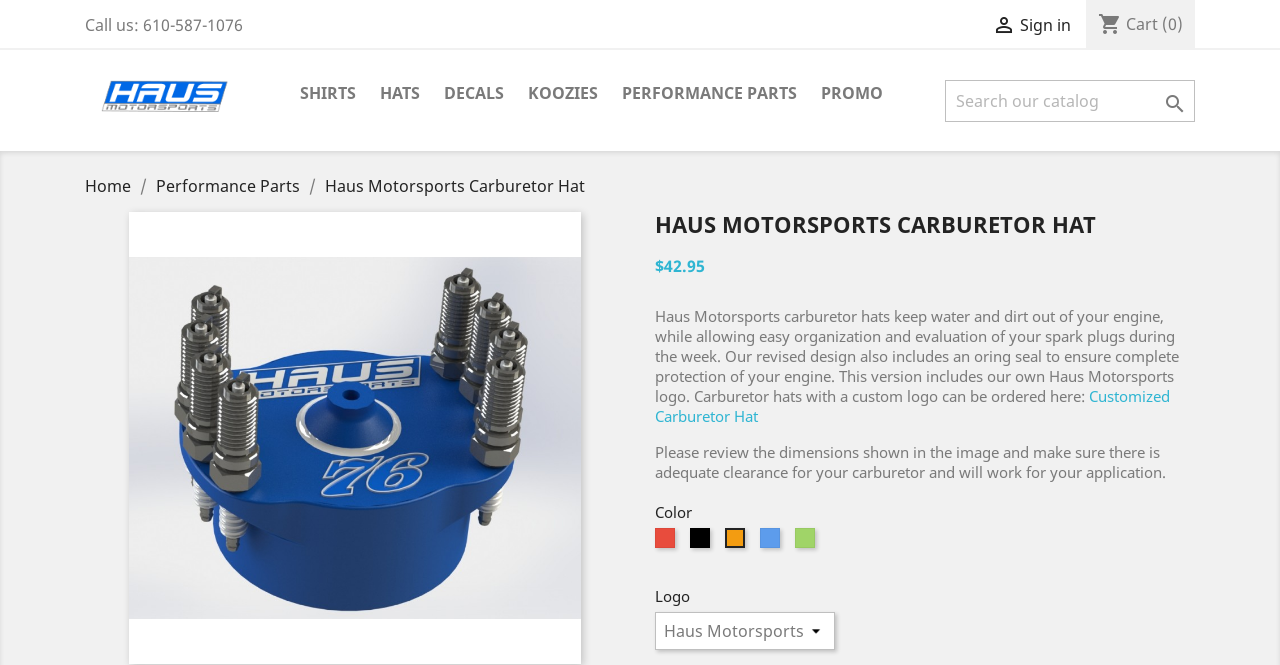What is the price of the Haus Motorsports Carburetor Hat?
Please provide a single word or phrase based on the screenshot.

$42.95